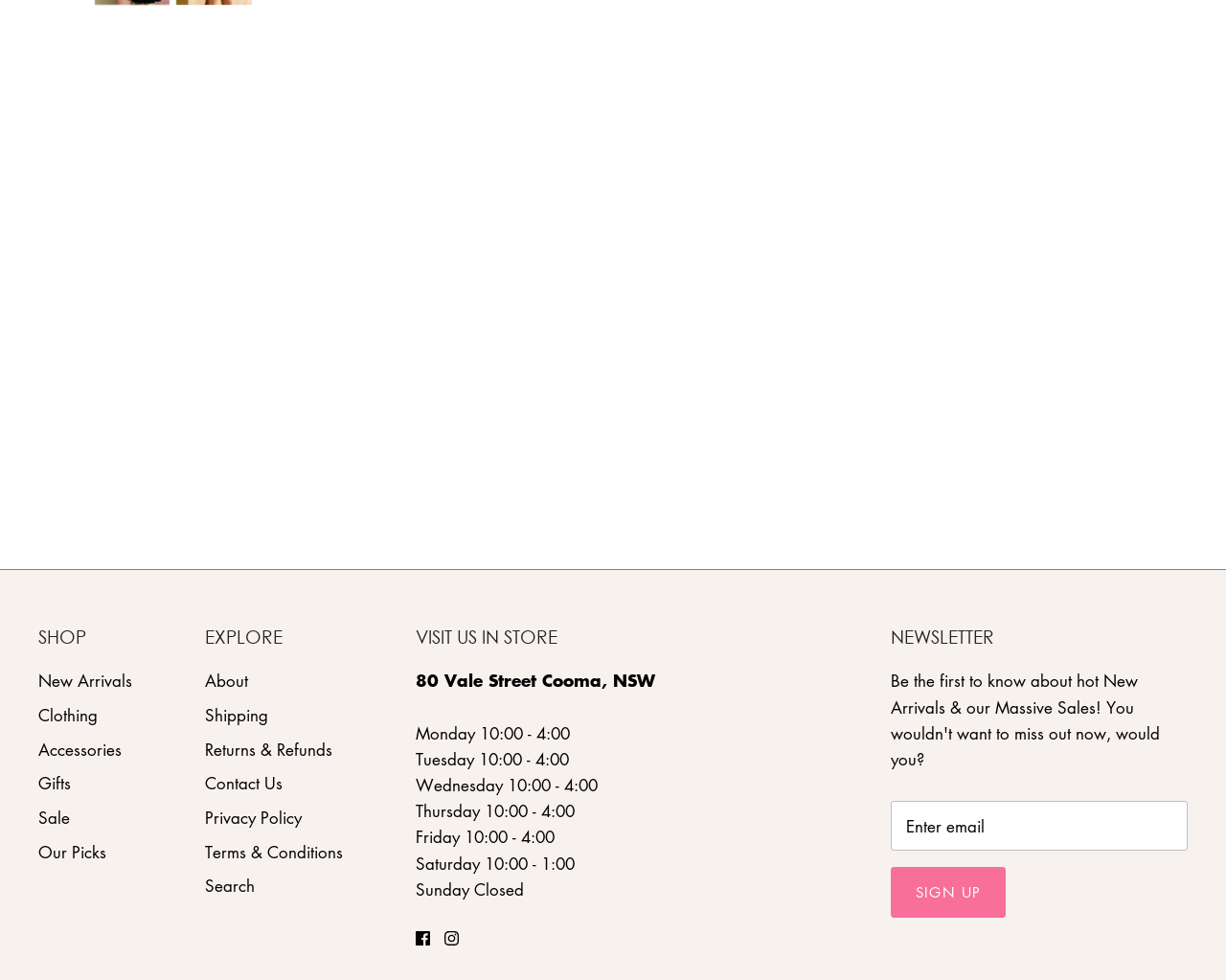Identify the bounding box coordinates of the section that should be clicked to achieve the task described: "Navigate to New Arrivals".

[0.031, 0.684, 0.108, 0.706]